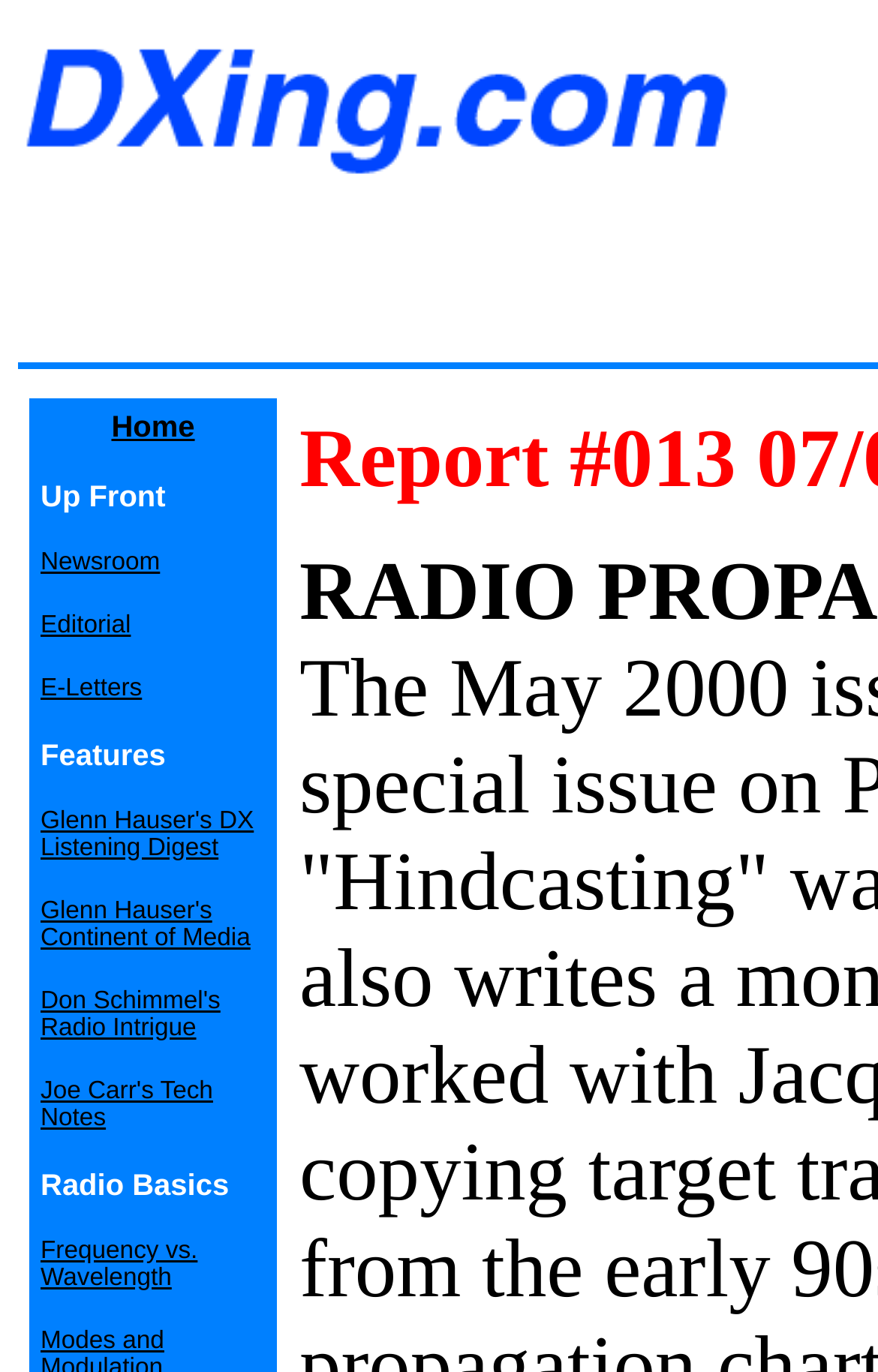What is the topic of 'Glenn Hauser's DX Listening Digest'?
Please ensure your answer to the question is detailed and covers all necessary aspects.

The topic of 'Glenn Hauser's DX Listening Digest' can be determined by looking at the link element that contains the text 'Glenn Hauser's DX Listening Digest', which suggests that the topic is related to DX listening.